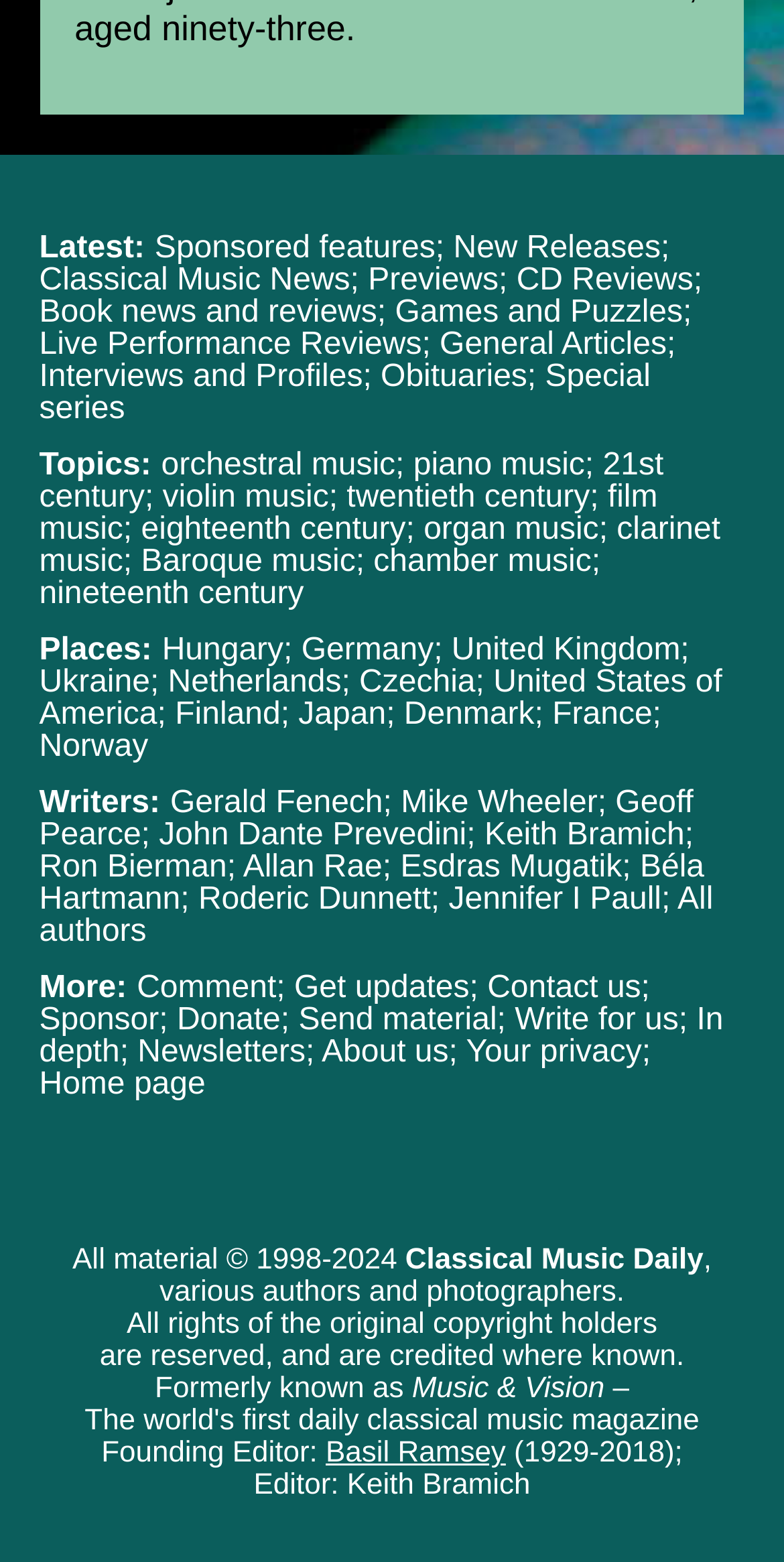What are the main categories on this website?
Please answer the question as detailed as possible.

By examining the links at the top of the webpage, I can see that the main categories are 'Latest:', 'Topics:', 'Places:', 'Writers:', and 'More:', which are likely to be the primary sections of the website.